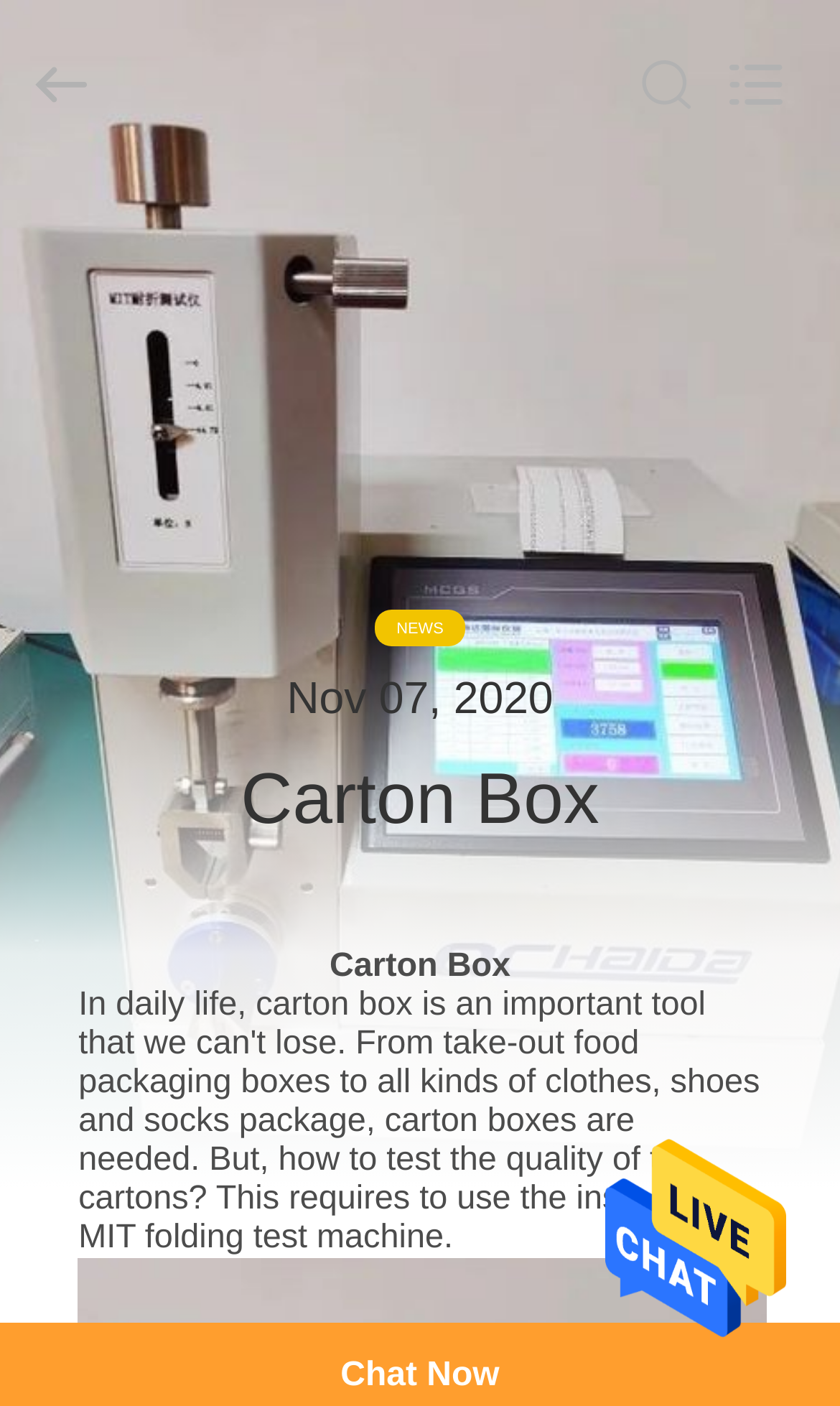Respond with a single word or phrase:
What is the date of the news article?

Nov 07, 2020